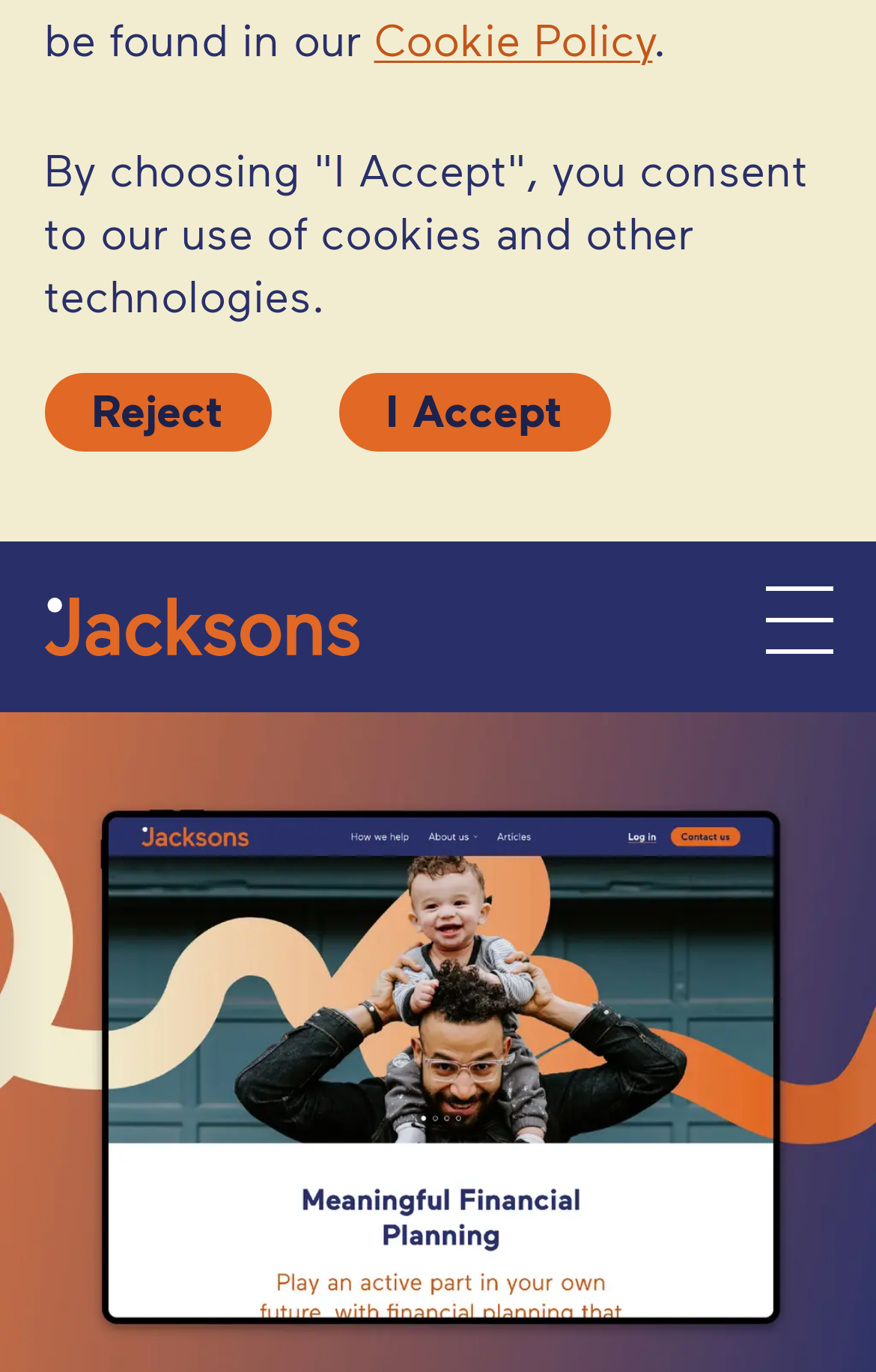Can you find the bounding box coordinates for the UI element given this description: "I Accept"? Provide the coordinates as four float numbers between 0 and 1: [left, top, right, bottom].

[0.386, 0.272, 0.696, 0.329]